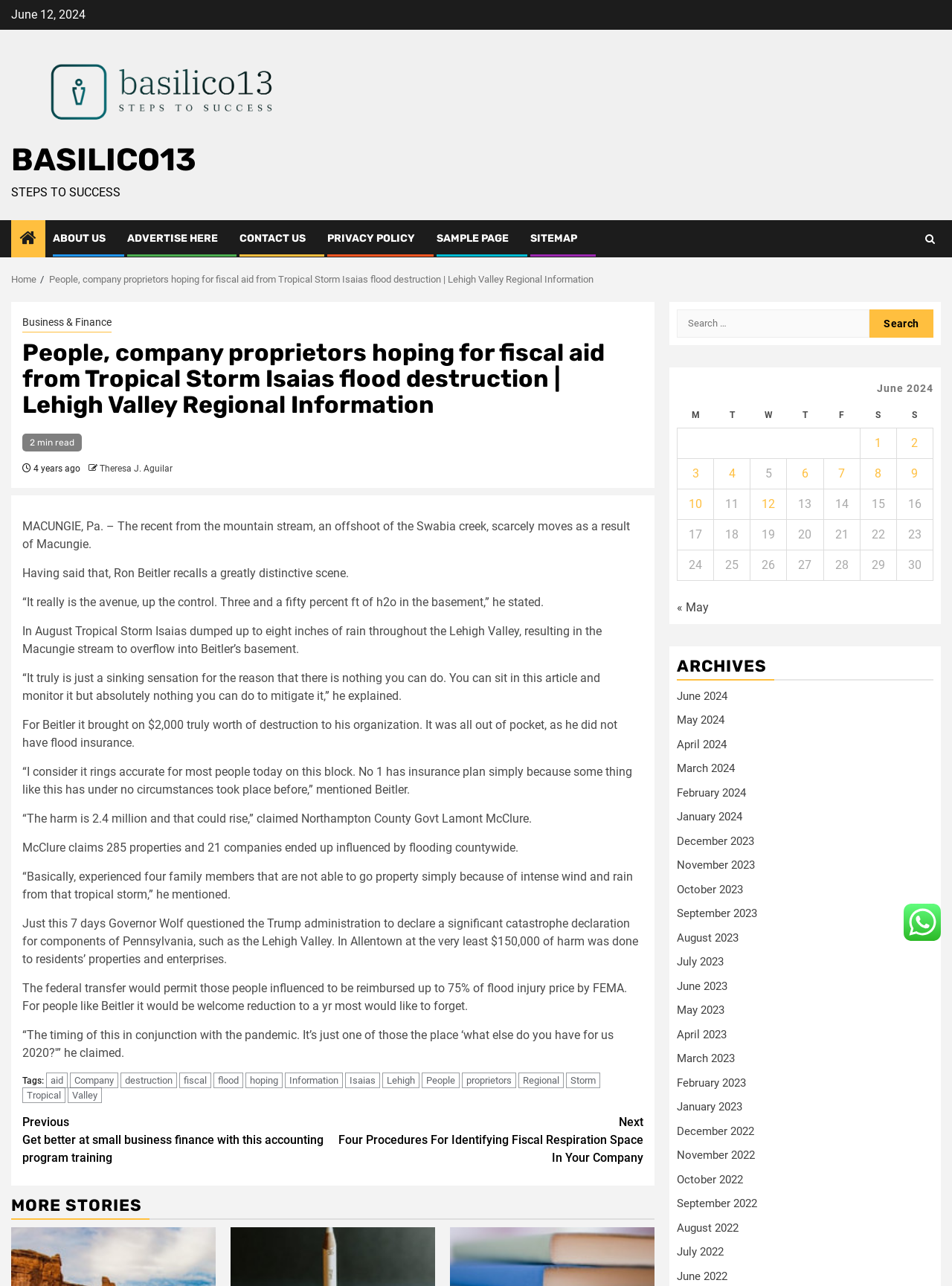Determine the bounding box coordinates for the area that should be clicked to carry out the following instruction: "Click on the 'BASILICO13' link".

[0.012, 0.11, 0.206, 0.139]